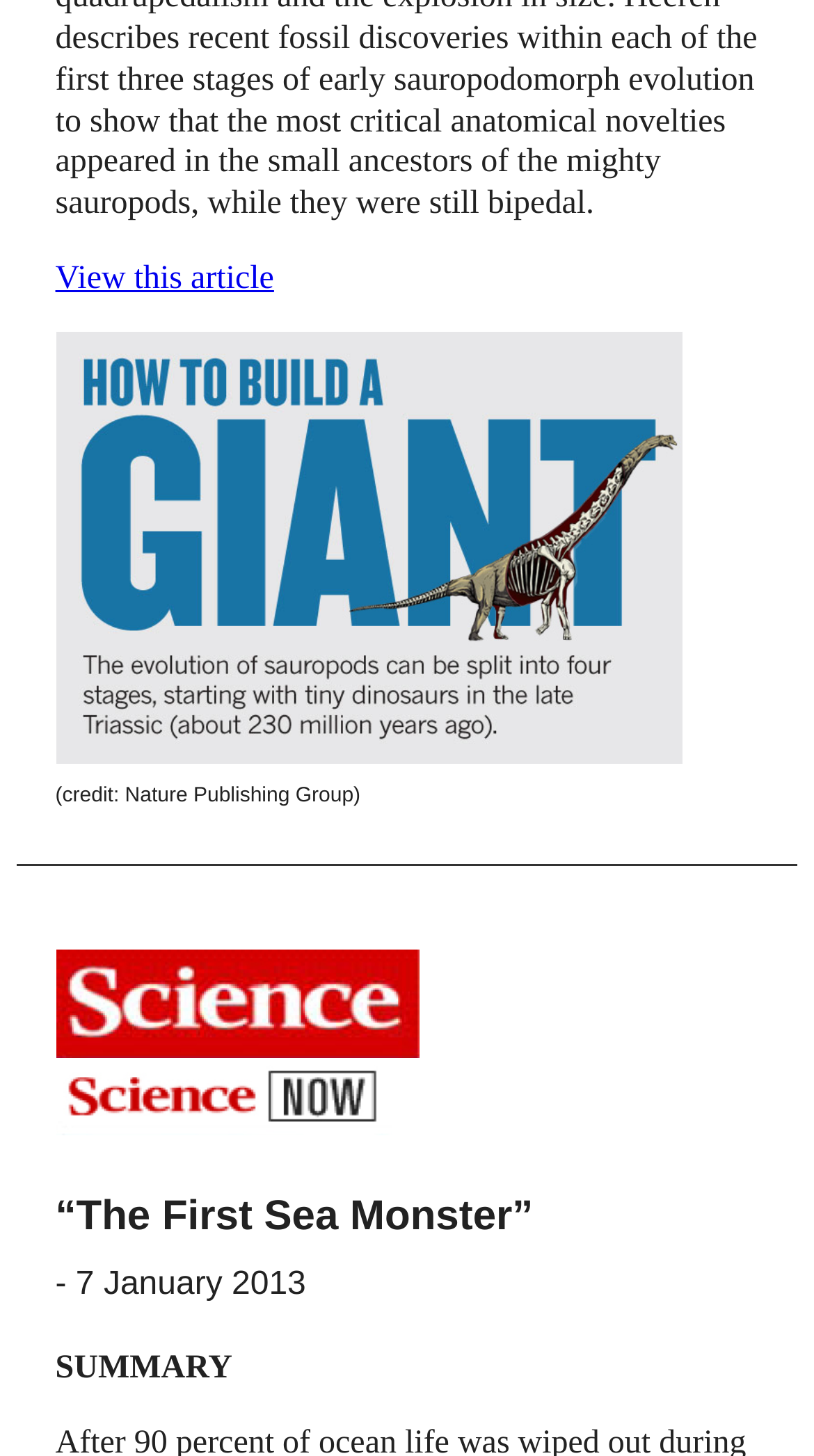Give a short answer to this question using one word or a phrase:
What type of content is presented on the webpage?

Article summary